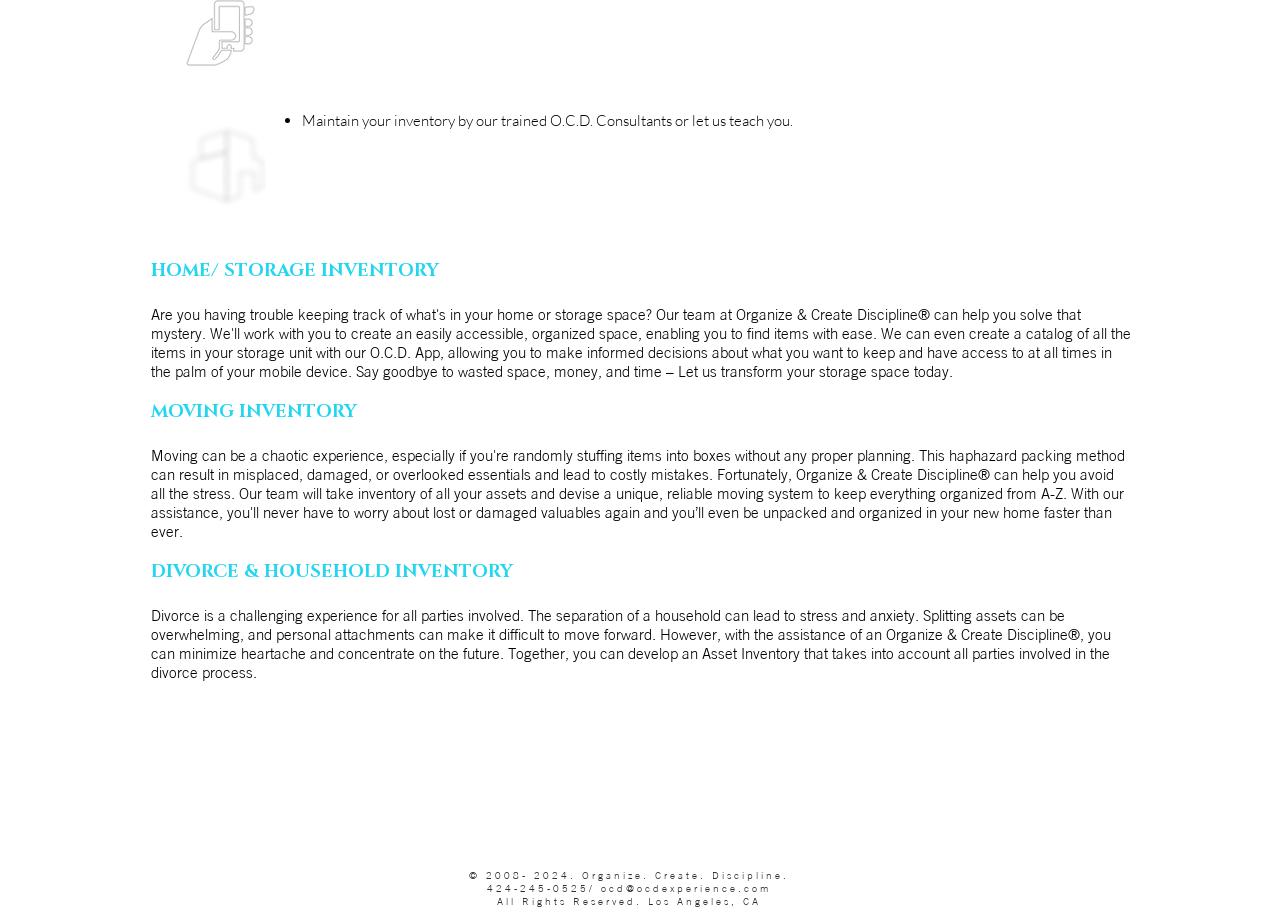How many social media platforms are listed in the social bar?
Look at the image and respond to the question as thoroughly as possible.

The social bar at the bottom of the webpage lists three social media platforms: Facebook, Instagram, and LinkedIn.